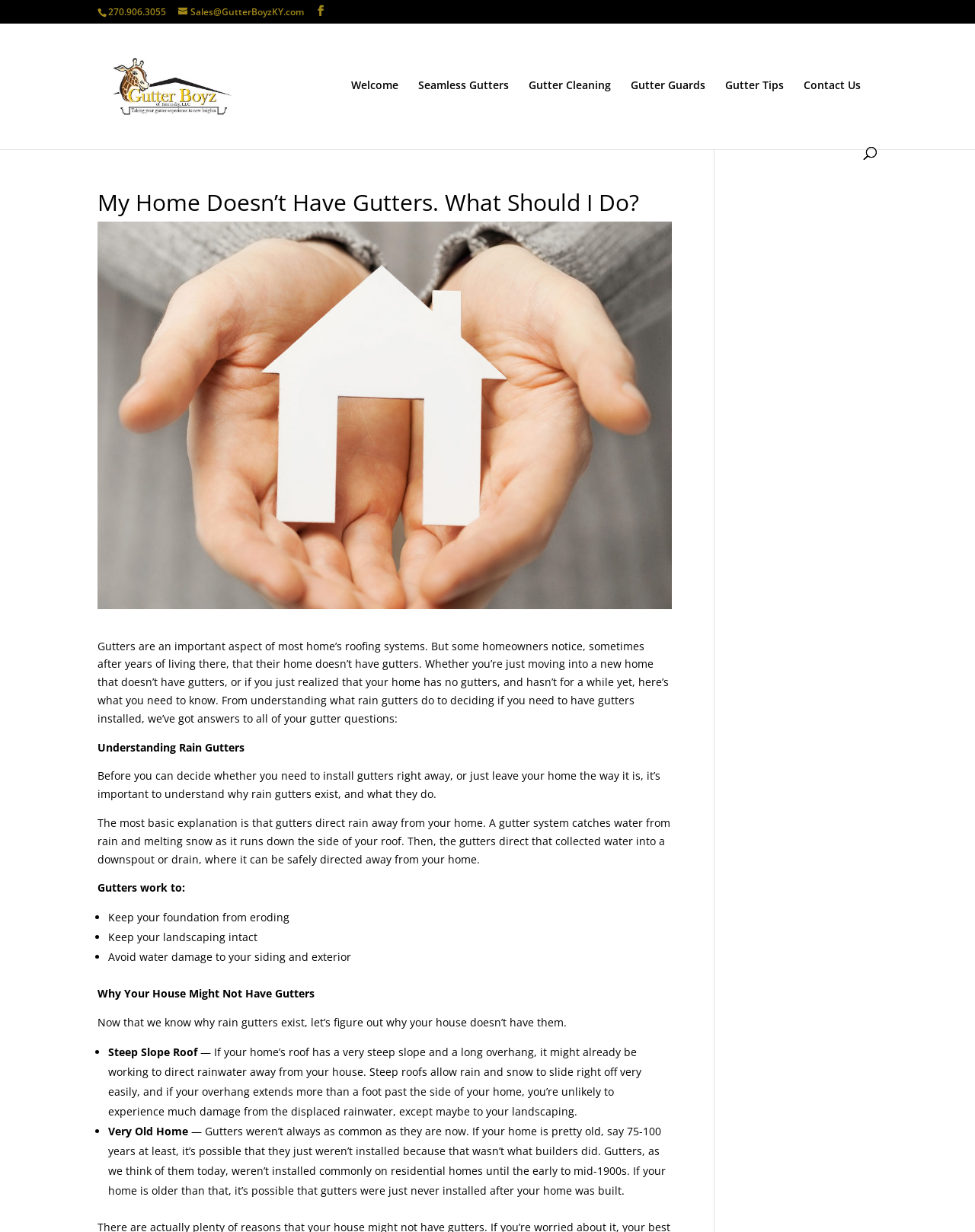Can you identify and provide the main heading of the webpage?

My Home Doesn’t Have Gutters. What Should I Do?